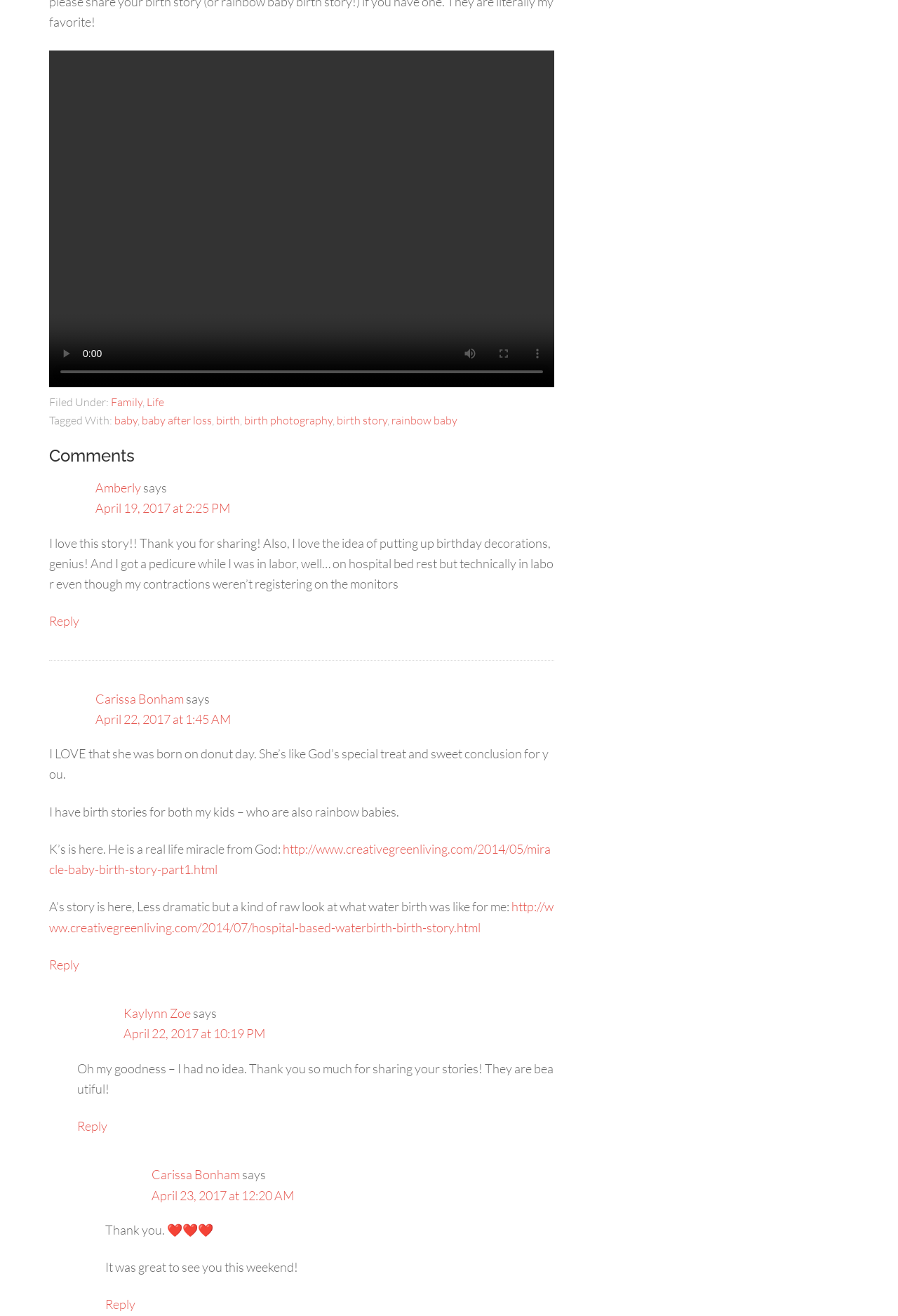Pinpoint the bounding box coordinates of the clickable area needed to execute the instruction: "mute the video". The coordinates should be specified as four float numbers between 0 and 1, i.e., [left, top, right, bottom].

[0.505, 0.256, 0.542, 0.281]